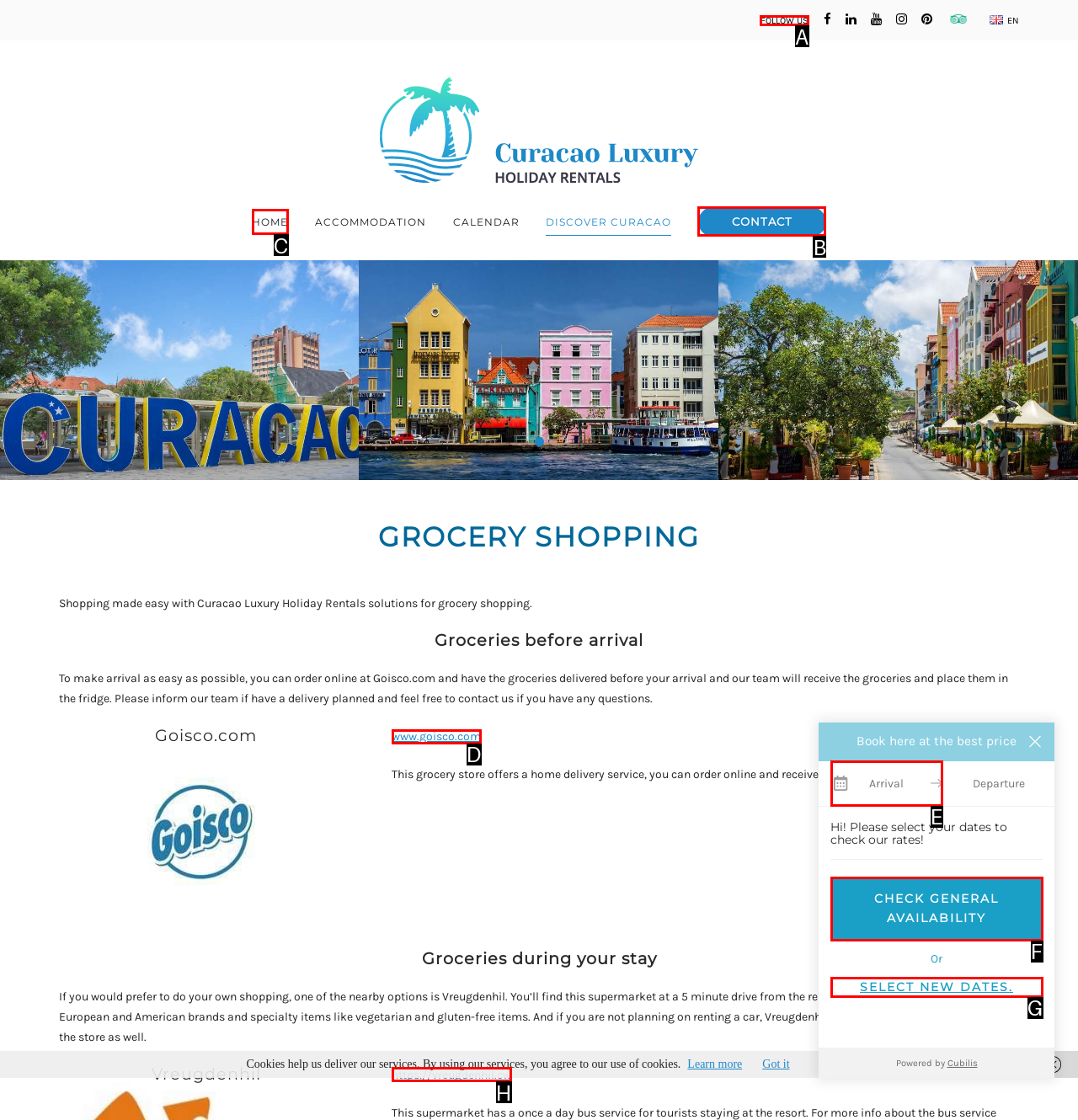Choose the HTML element that should be clicked to achieve this task: Explore Technology
Respond with the letter of the correct choice.

None